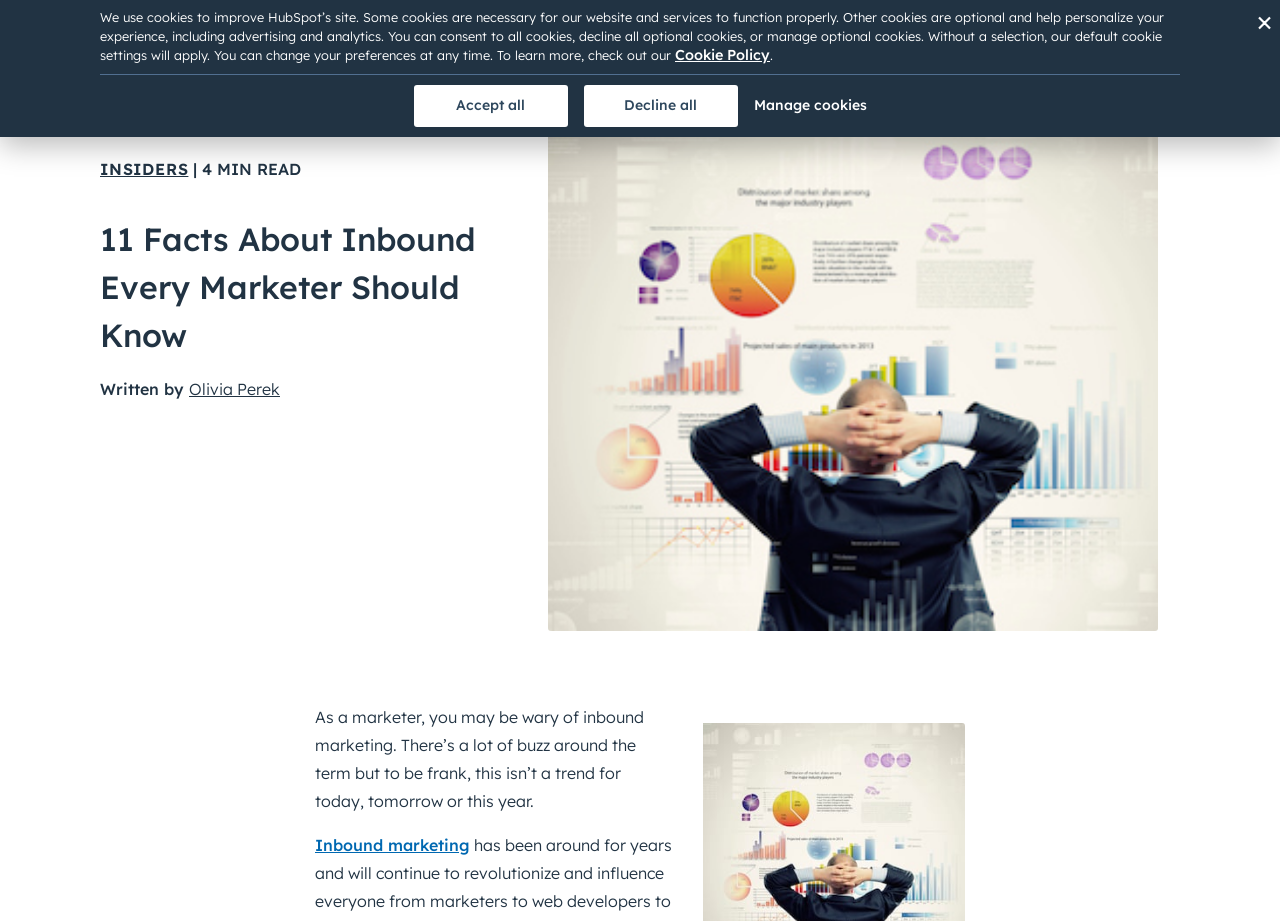Pinpoint the bounding box coordinates of the area that must be clicked to complete this instruction: "Read the blog".

[0.078, 0.084, 0.145, 0.119]